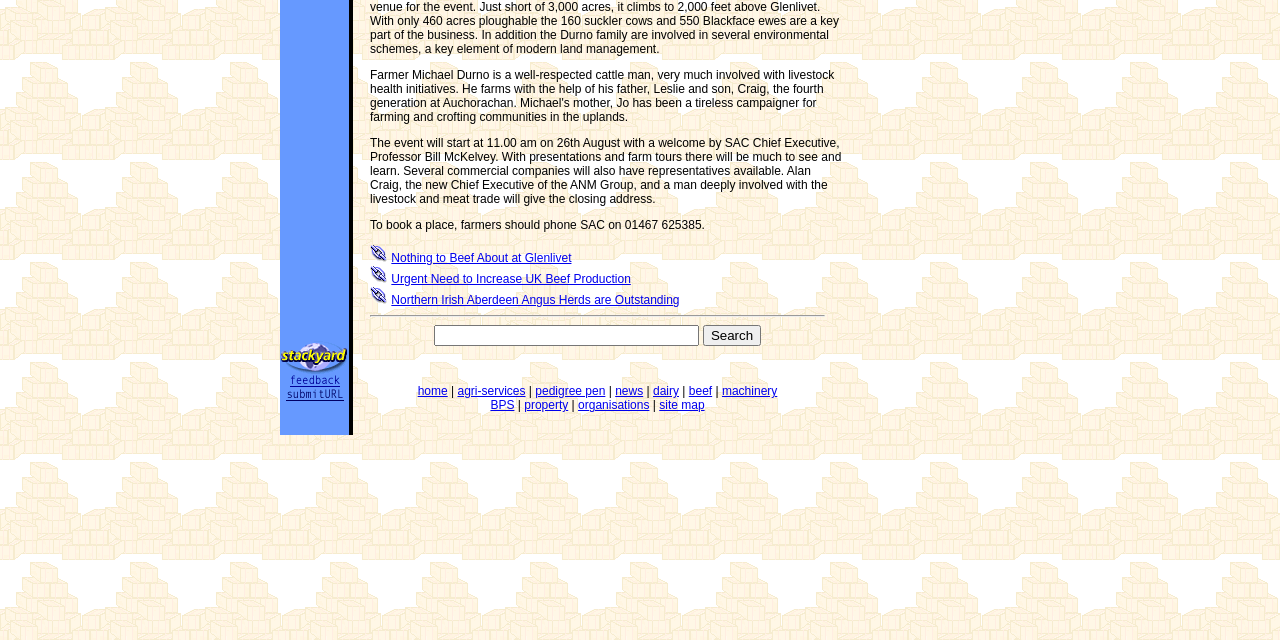Using the provided element description, identify the bounding box coordinates as (top-left x, top-left y, bottom-right x, bottom-right y). Ensure all values are between 0 and 1. Description: pedigree pen

[0.418, 0.6, 0.473, 0.622]